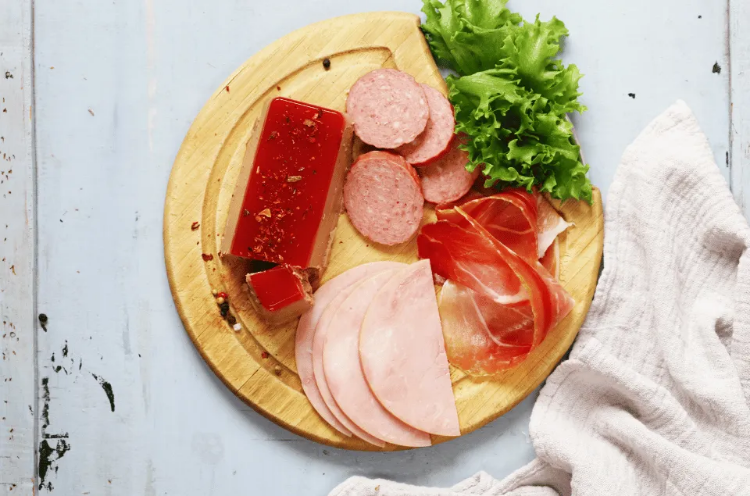Look at the image and give a detailed response to the following question: What is the color of the background surface?

The caption describes the background as a soft blue surface with hints of rustic charm, which indicates that the dominant color of the background is soft blue.